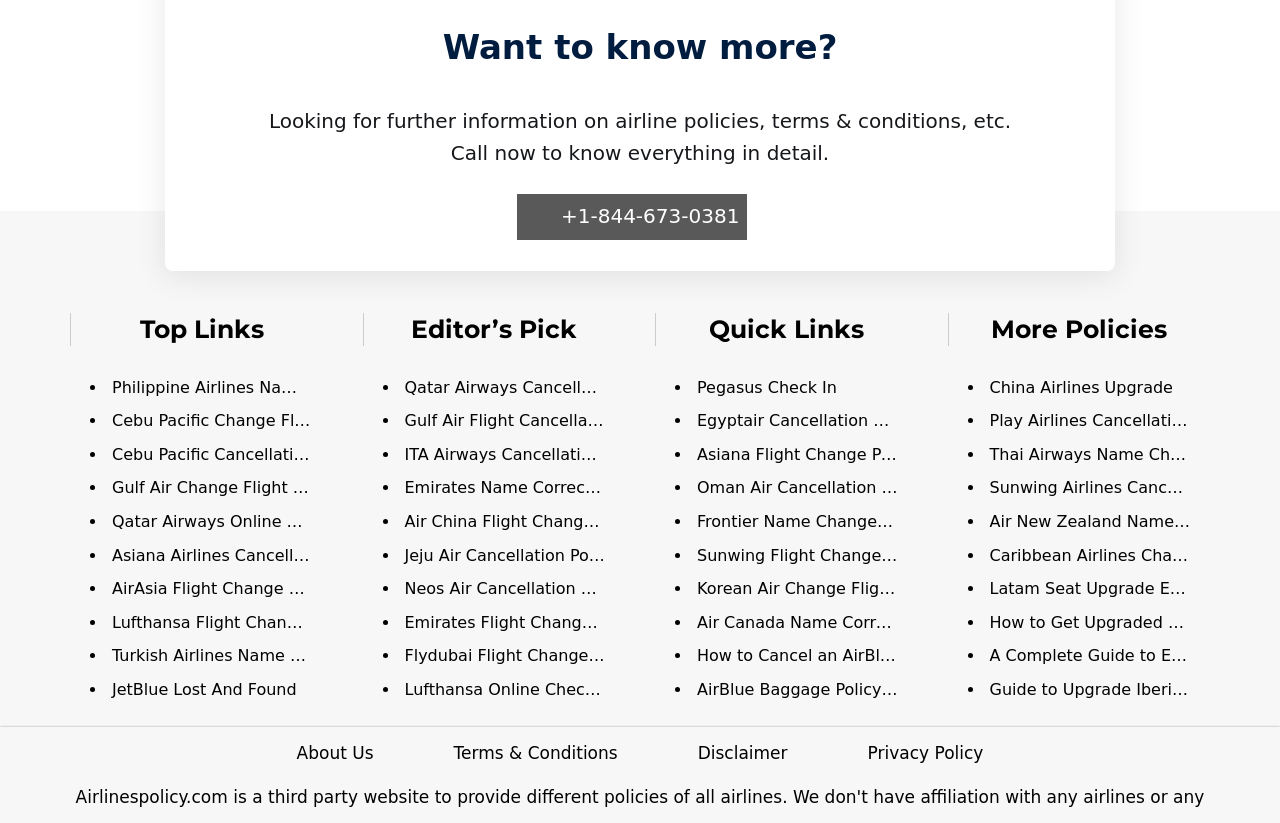Give a one-word or phrase response to the following question: How many links are listed under 'Top Links'?

9